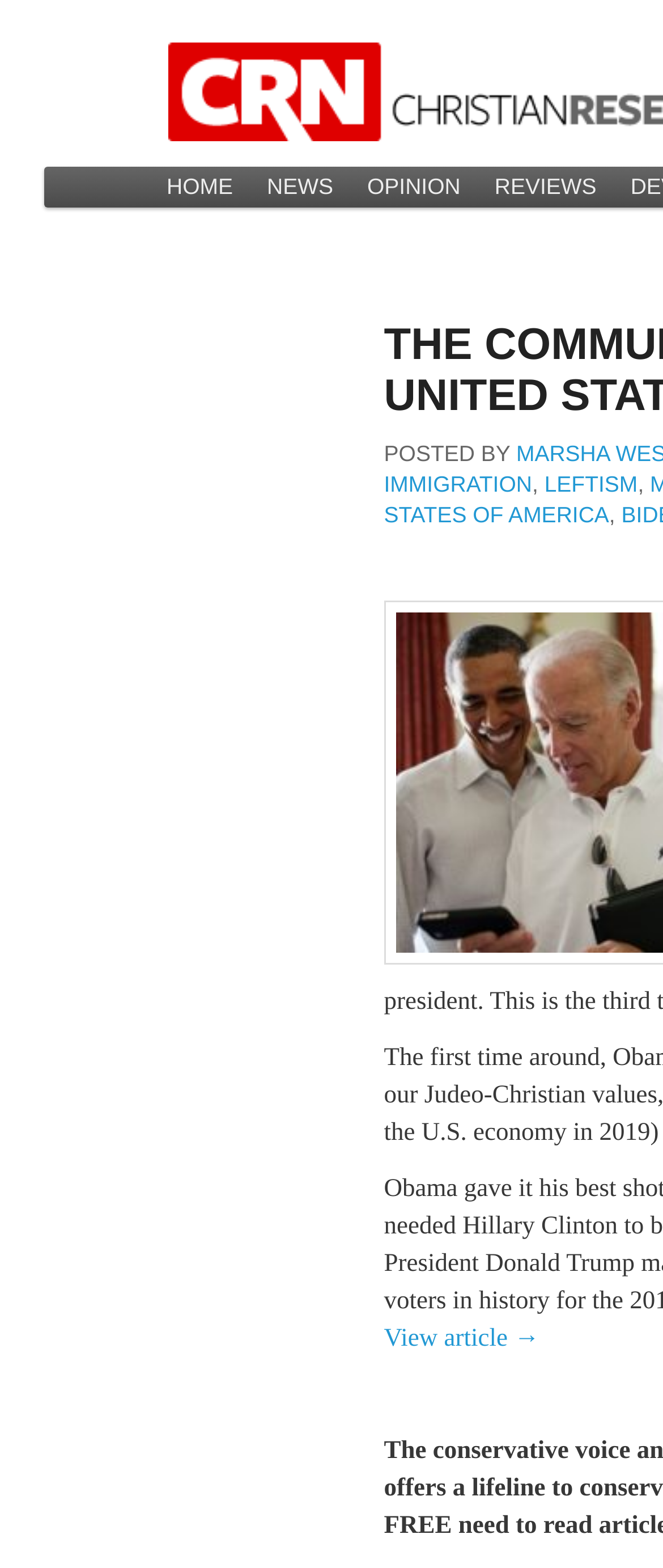Extract the primary headline from the webpage and present its text.

THE COMMUNIST TAKEOVER OF THE UNITED STATES?